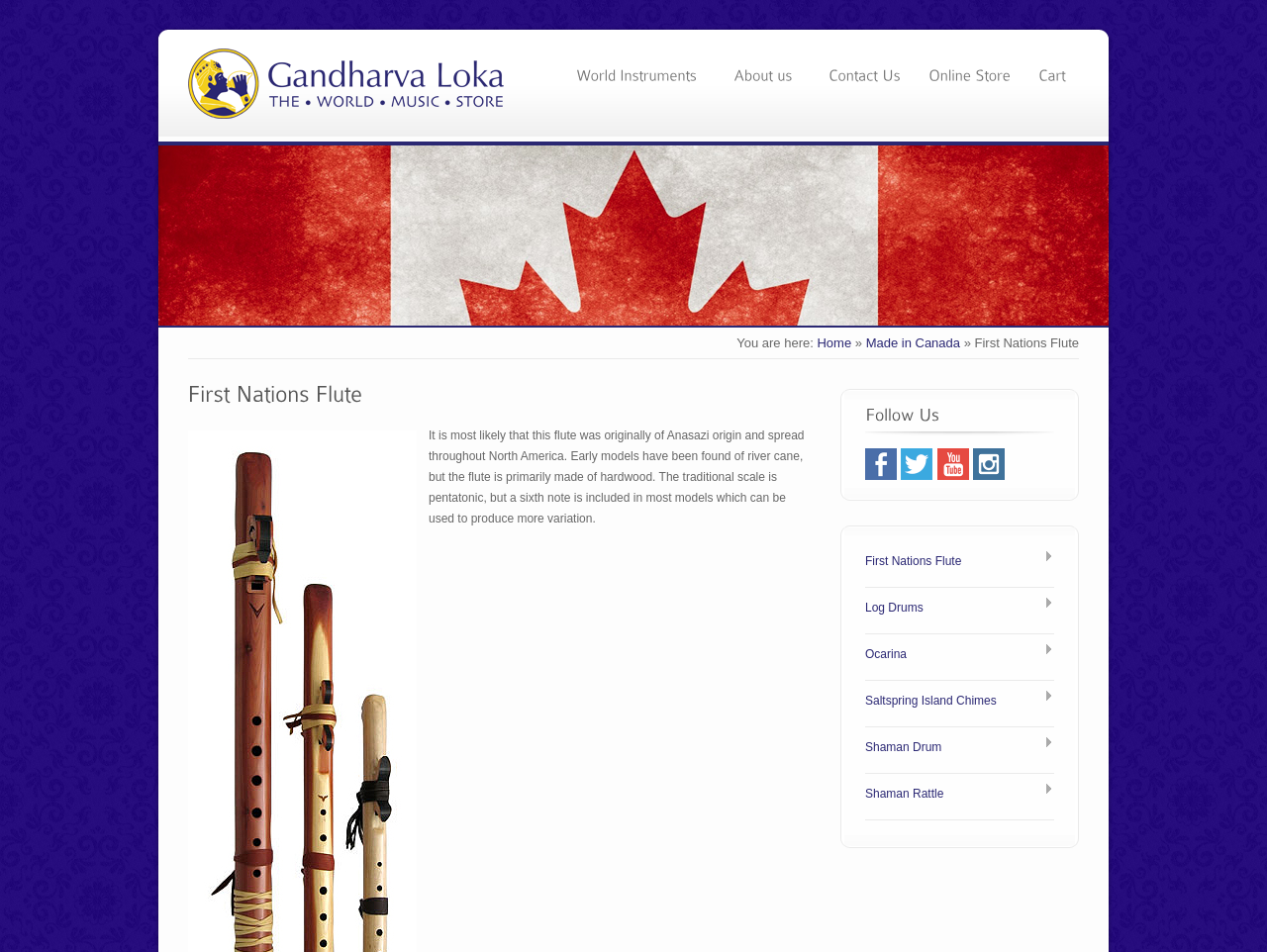Give a one-word or short phrase answer to this question: 
What is the name of the flute described on this page?

First Nations Flute